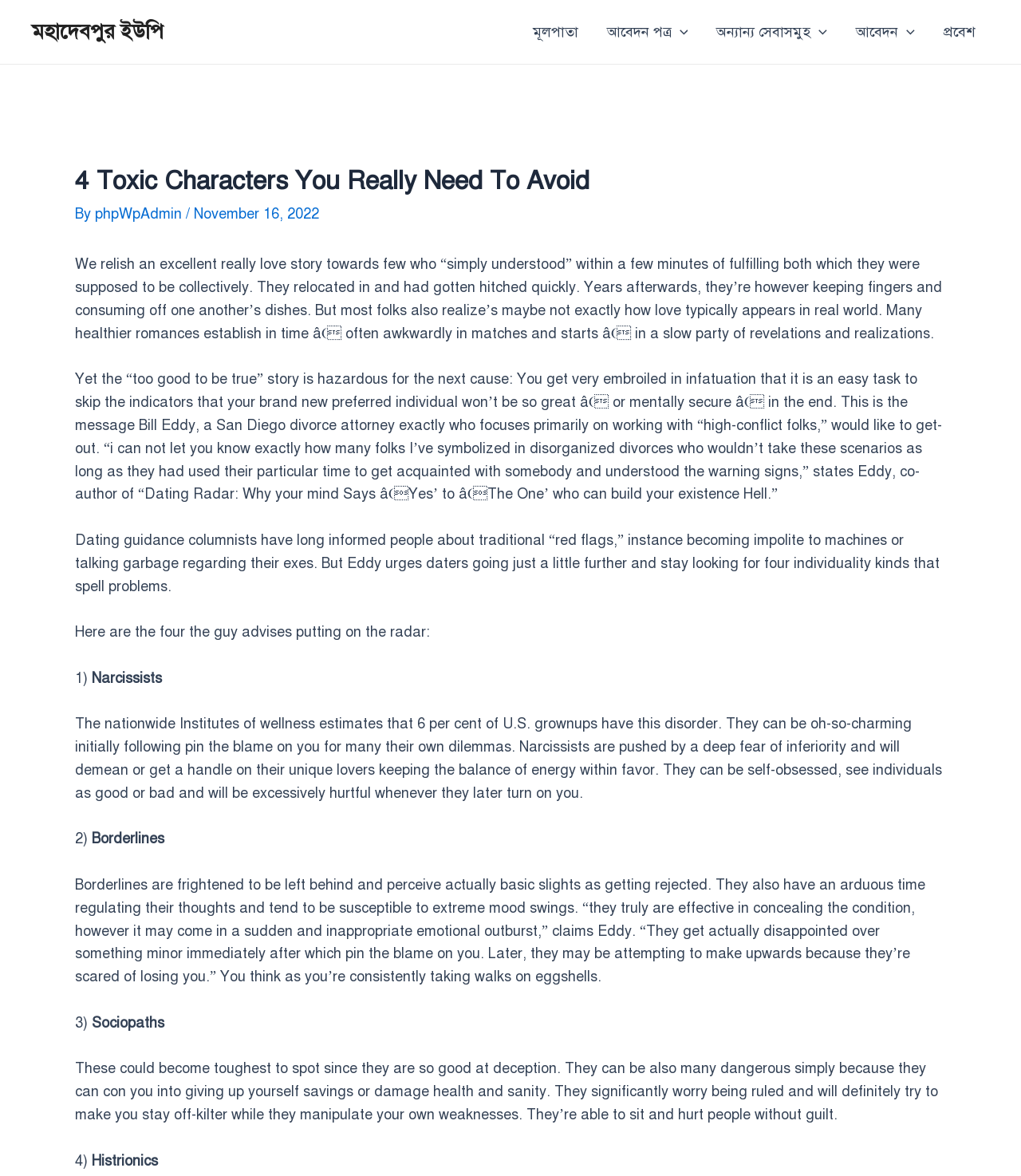Explain the features and main sections of the webpage comprehensively.

This webpage appears to be a blog post or article discussing toxic characters to avoid in relationships. At the top of the page, there is a link to "মহাদেবপুর ইউপি" and a navigation menu with several links, including "মূলপাতা", "আবেদন পত্র Menu Toggle", "অন্যান্য সেবাসমুহ Menu Toggle", and "আবেদন Menu Toggle". Each of these menu toggles has an associated image.

Below the navigation menu, there is a header section with the title "4 Toxic Characters You Really Need To Avoid" in a large font size. The author's name, "phpWpAdmin", is mentioned, along with the date "November 16, 2022".

The main content of the article is divided into several paragraphs, discussing the dangers of idealizing romantic relationships and the importance of recognizing red flags in potential partners. The article cites Bill Eddy, a San Diego divorce attorney, who advises daters to look out for four specific personality types that can spell trouble: narcissists, borderlines, sociopaths, and histrionics. Each of these types is described in detail, with characteristics and behaviors that may indicate a toxic relationship.

The article is written in a formal and informative tone, with a focus on providing advice and guidance to readers. The text is dense and filled with information, with no images or breaks in the content. Overall, the webpage appears to be a serious and informative article on a specific topic, with a focus on providing valuable insights and advice to readers.